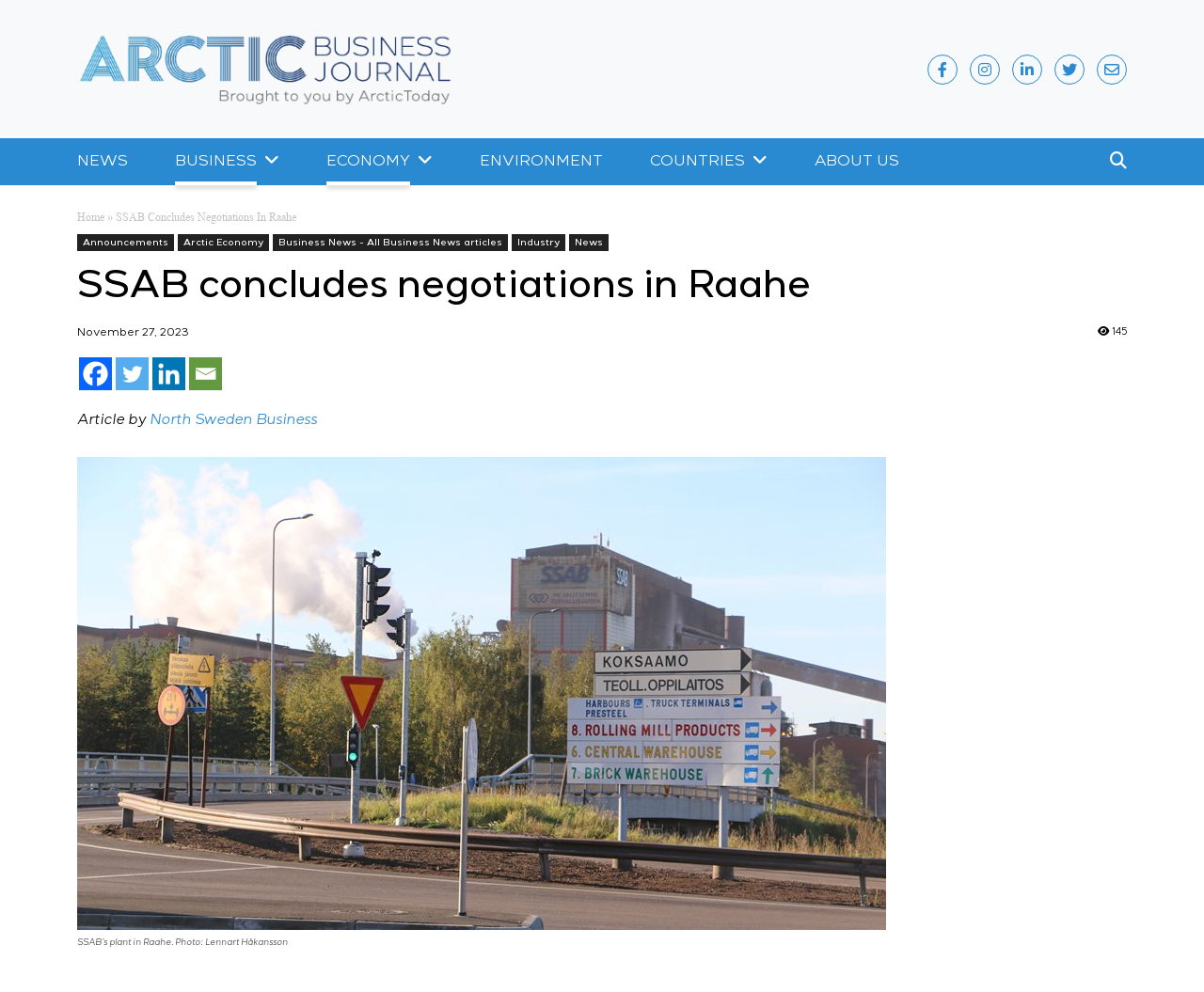Determine the bounding box coordinates of the element's region needed to click to follow the instruction: "Go to the NEWS section". Provide these coordinates as four float numbers between 0 and 1, formatted as [left, top, right, bottom].

[0.064, 0.139, 0.106, 0.187]